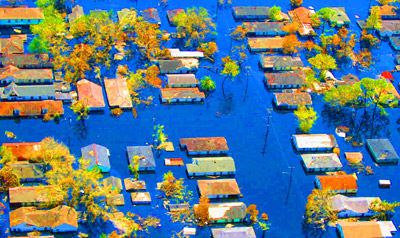Create a detailed narrative that captures the essence of the image.

The image presents an aerial view of a flooded urban landscape, showcasing a sea of homes partially submerged in deep blue water. Vividly colored foliage surrounds the structures, hinting at the remnants of a vibrant community now overwhelmed by flooding. Roofs of houses, some still visible and others submerged, form a patchwork amidst the aquatic expanse, while tree canopies rise above the waterline. Power lines stand eerily above the surface, their presence a stark reminder of the impact of natural disasters on infrastructure. This striking visualization conveys a powerful narrative of loss and the aftermath of flooding, echoing themes of desolation and resilience in the face of environmental challenges.